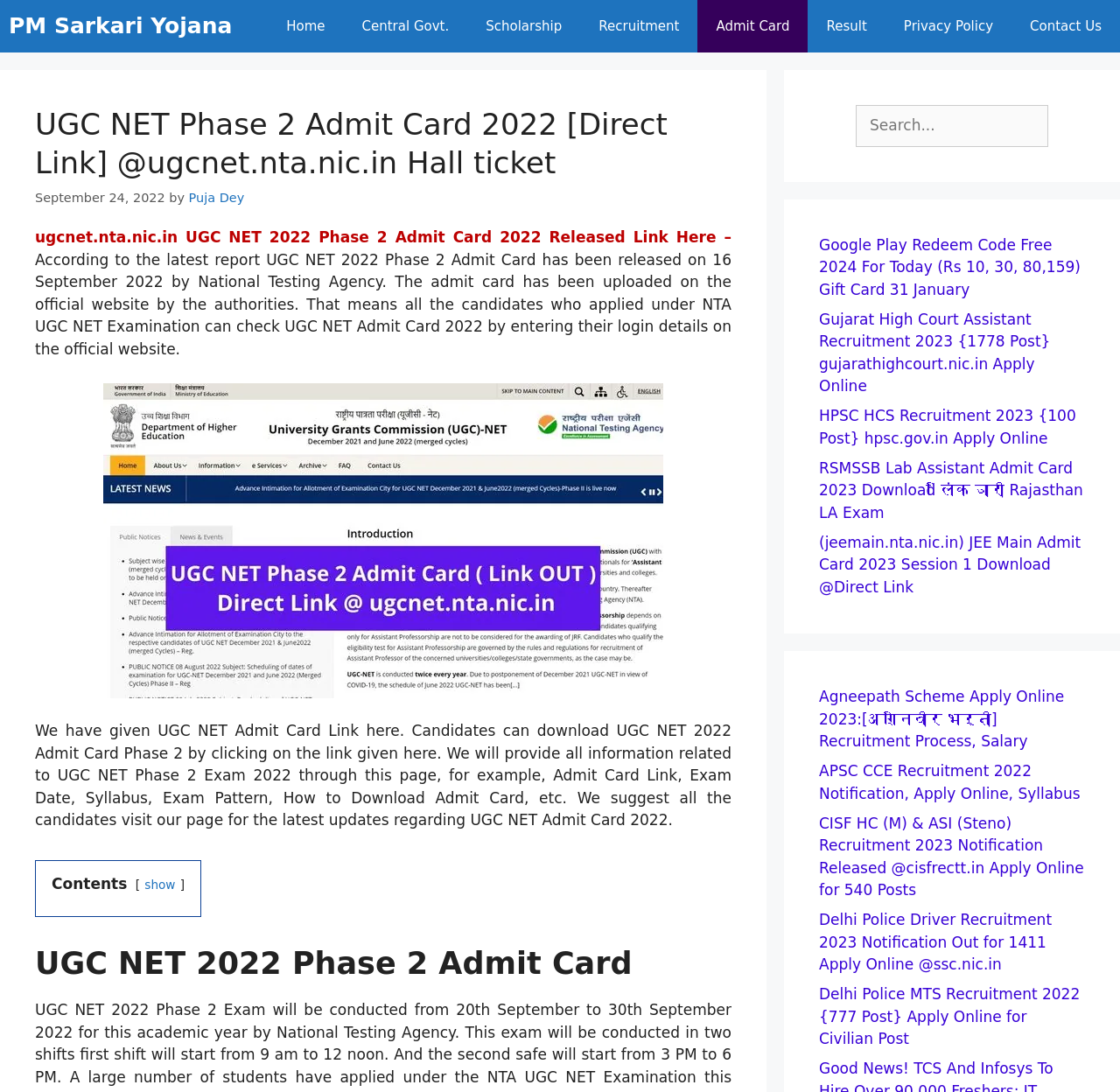Who is the author of the article?
Use the image to answer the question with a single word or phrase.

Puja Dey